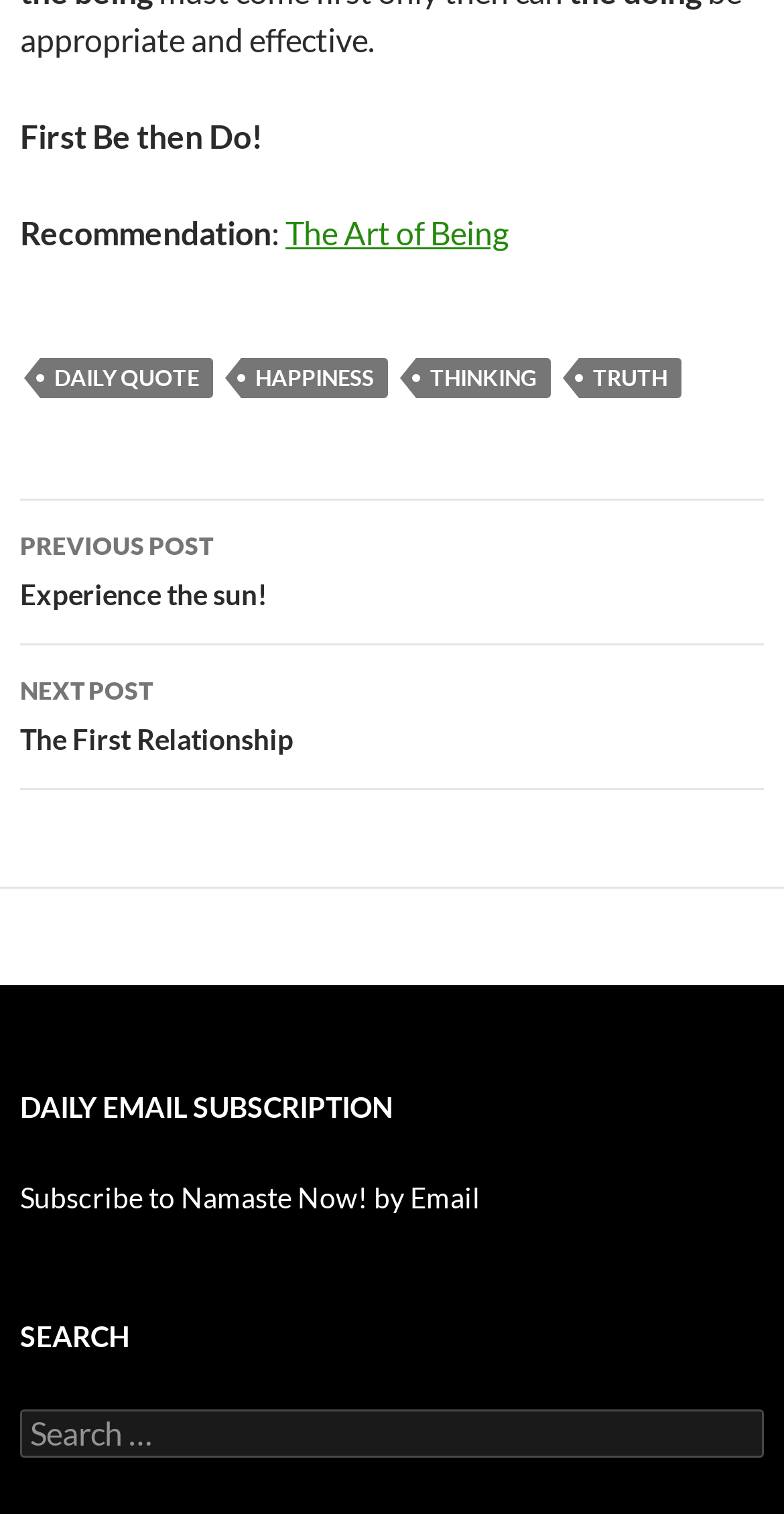Please identify the bounding box coordinates of the element that needs to be clicked to perform the following instruction: "Subscribe to Namaste Now! by Email".

[0.026, 0.78, 0.613, 0.802]